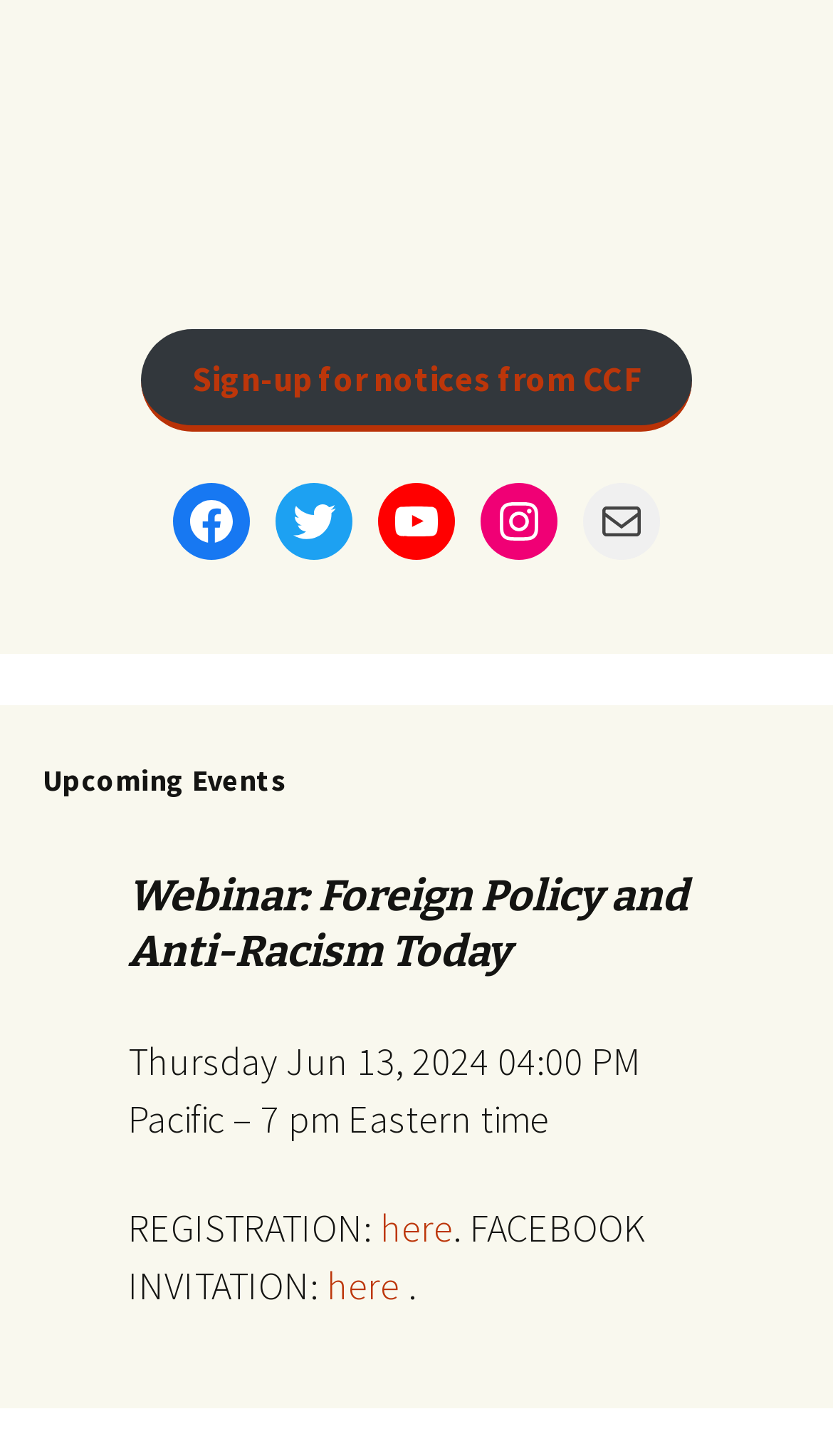Please find the bounding box coordinates of the element that you should click to achieve the following instruction: "Sign up for notices from CCF". The coordinates should be presented as four float numbers between 0 and 1: [left, top, right, bottom].

[0.169, 0.226, 0.831, 0.297]